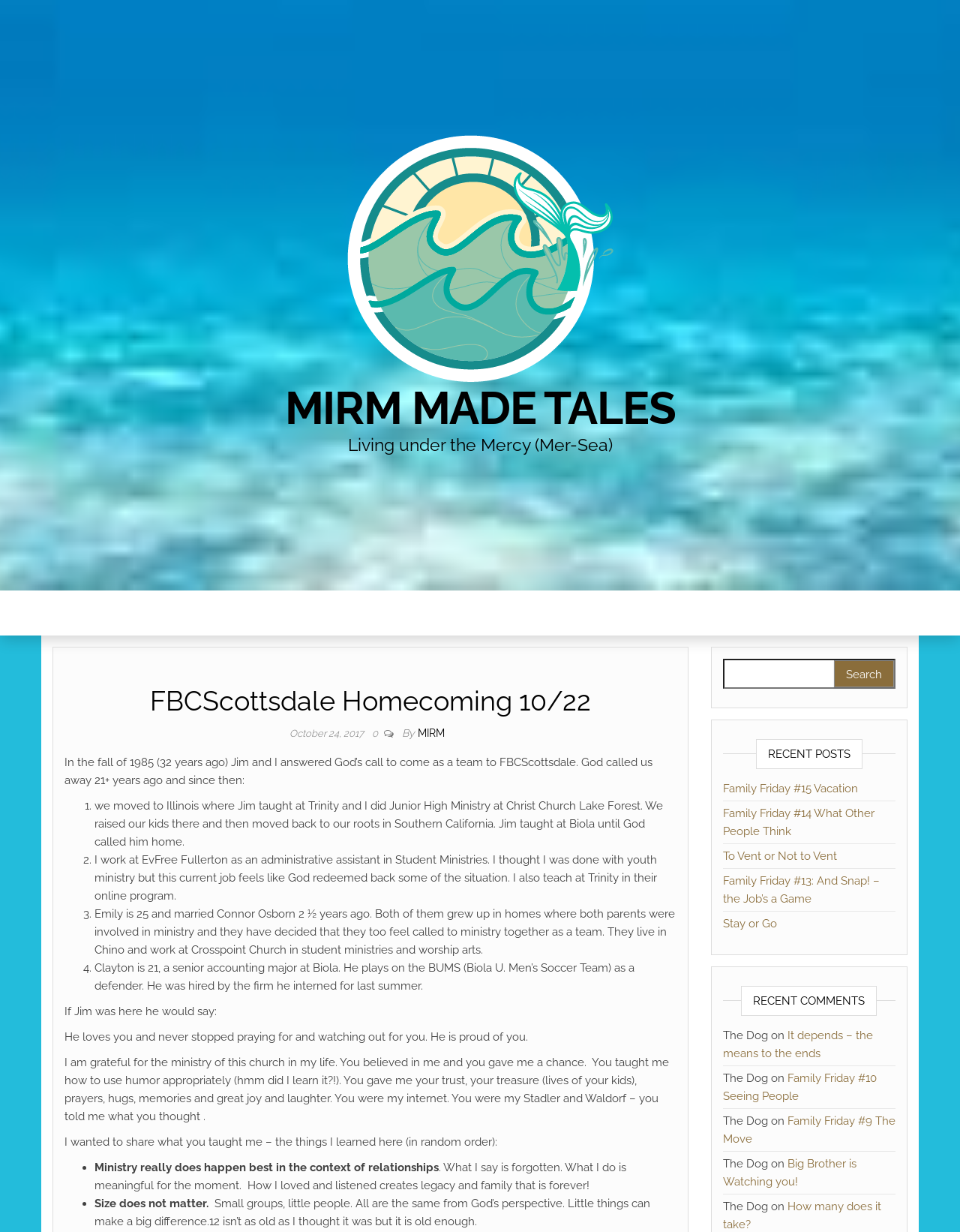What is the name of the church where the authors used to work?
We need a detailed and meticulous answer to the question.

The name of the church where the authors used to work is FBCScottsdale, which is mentioned in the text as 'In the fall of 1985 (32 years ago) Jim and I answered God’s call to come as a team to FBCScottsdale.'